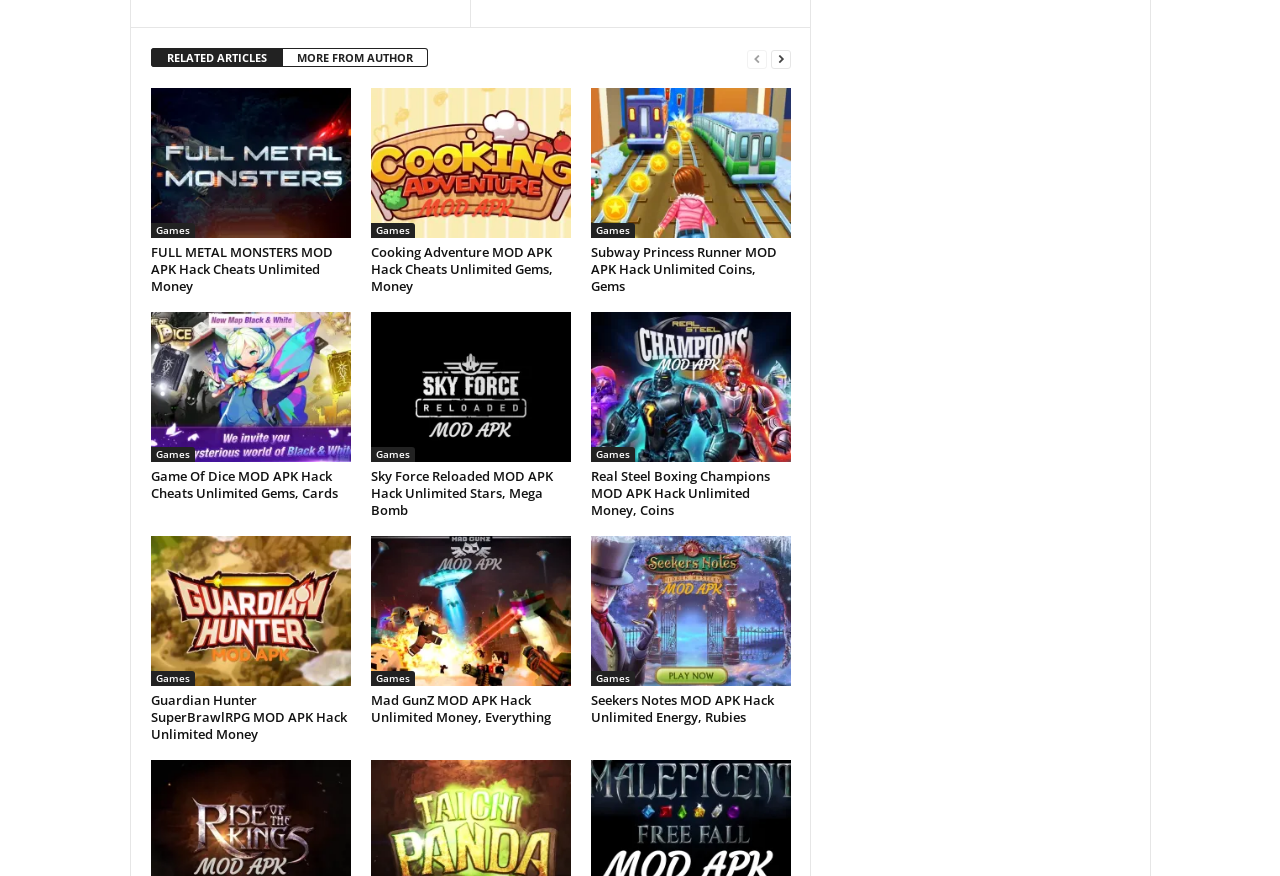What type of content is on this webpage?
Refer to the image and provide a detailed answer to the question.

Based on the webpage, I can see multiple headings and links related to games, such as 'FULL METAL MONSTERS MOD APK' and 'Cooking Adventure MOD APK', which suggests that the webpage is about games.